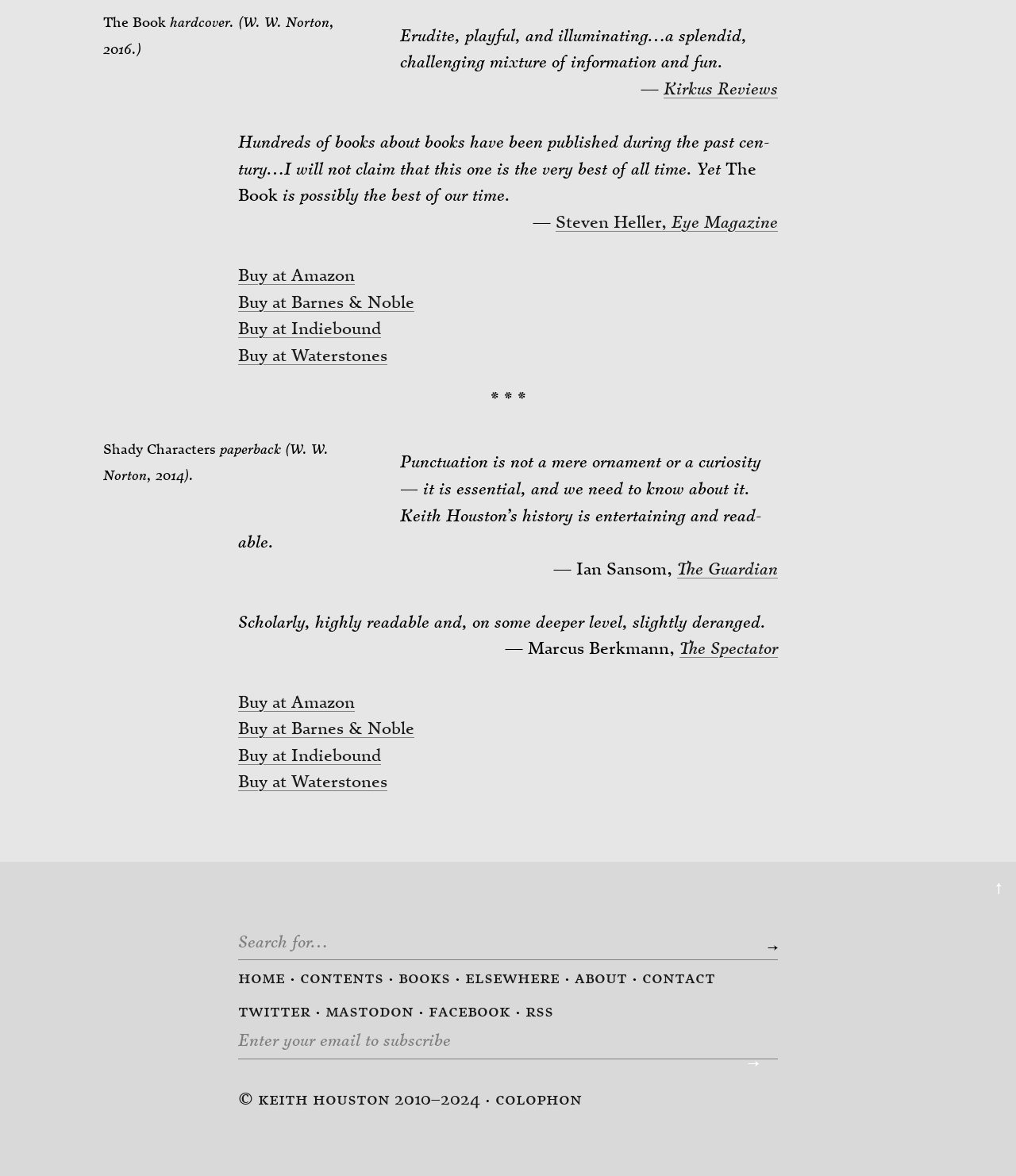How many social media links are there?
Please give a detailed and elaborate answer to the question.

I counted the number of links with text 'twitter', 'mastodon', 'facebook', and 'rss' and found four social media links.